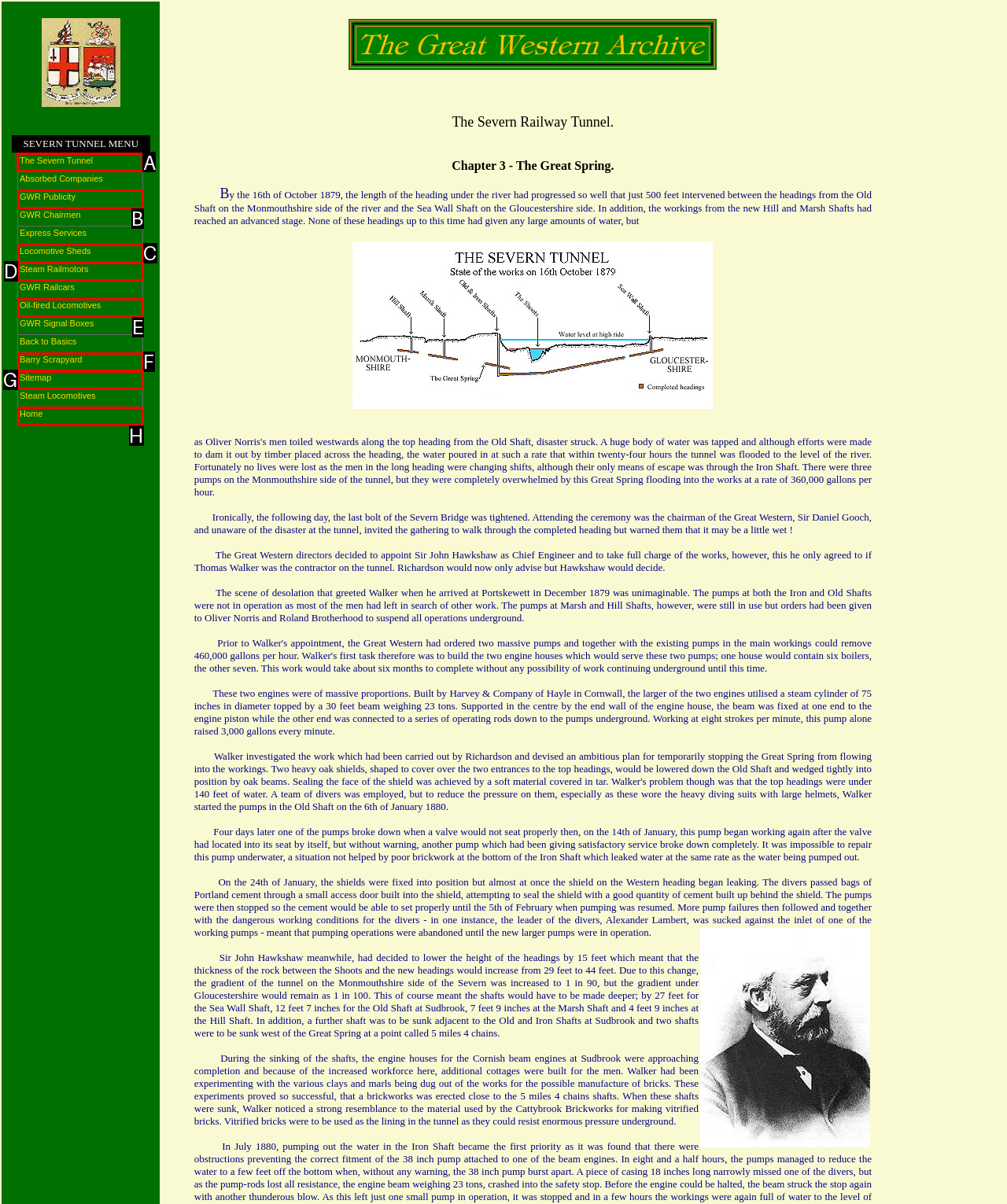Point out the HTML element I should click to achieve the following task: Click on the 'The Severn Tunnel' link Provide the letter of the selected option from the choices.

A